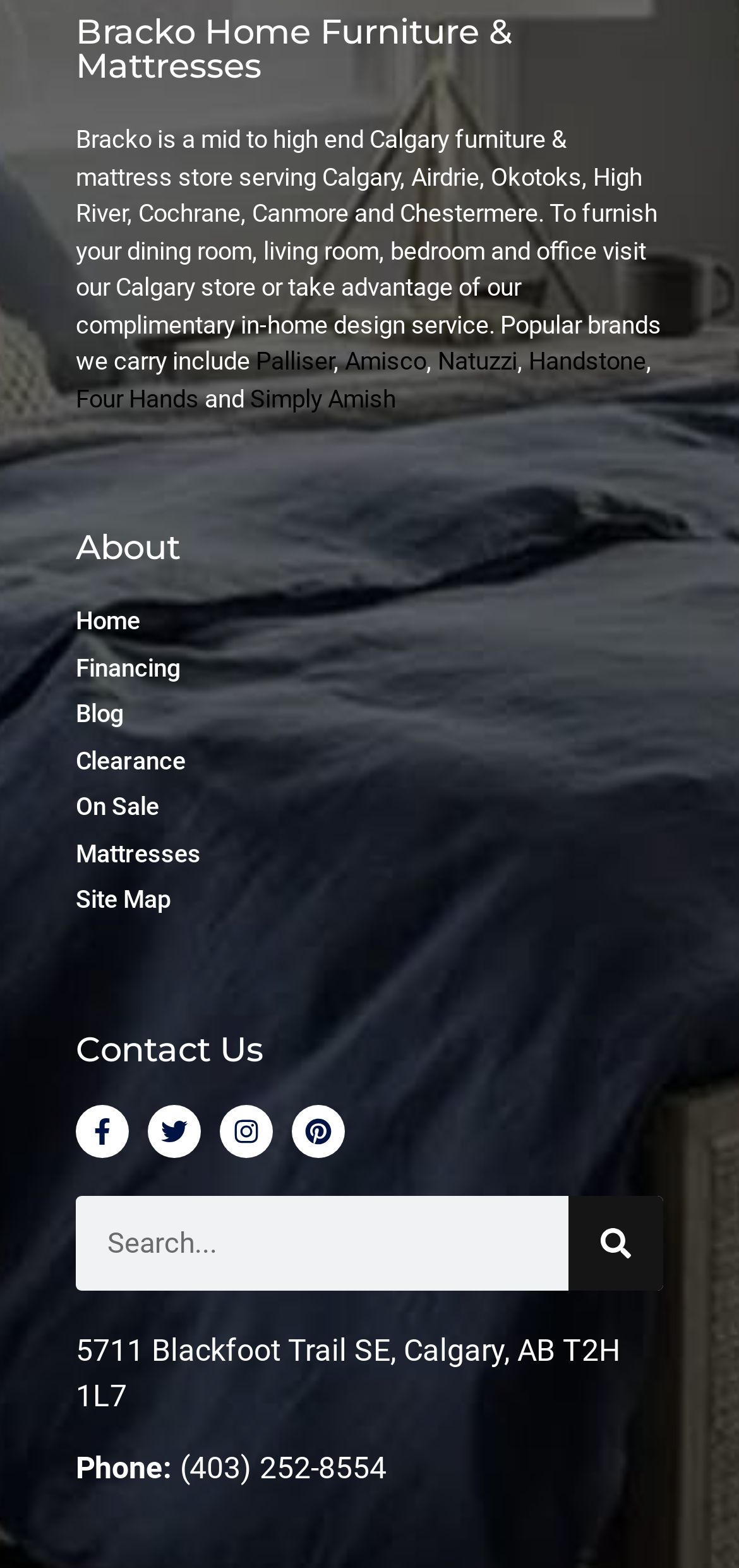Answer in one word or a short phrase: 
What social media platforms is Bracko on?

Facebook, Twitter, Instagram, Pinterest